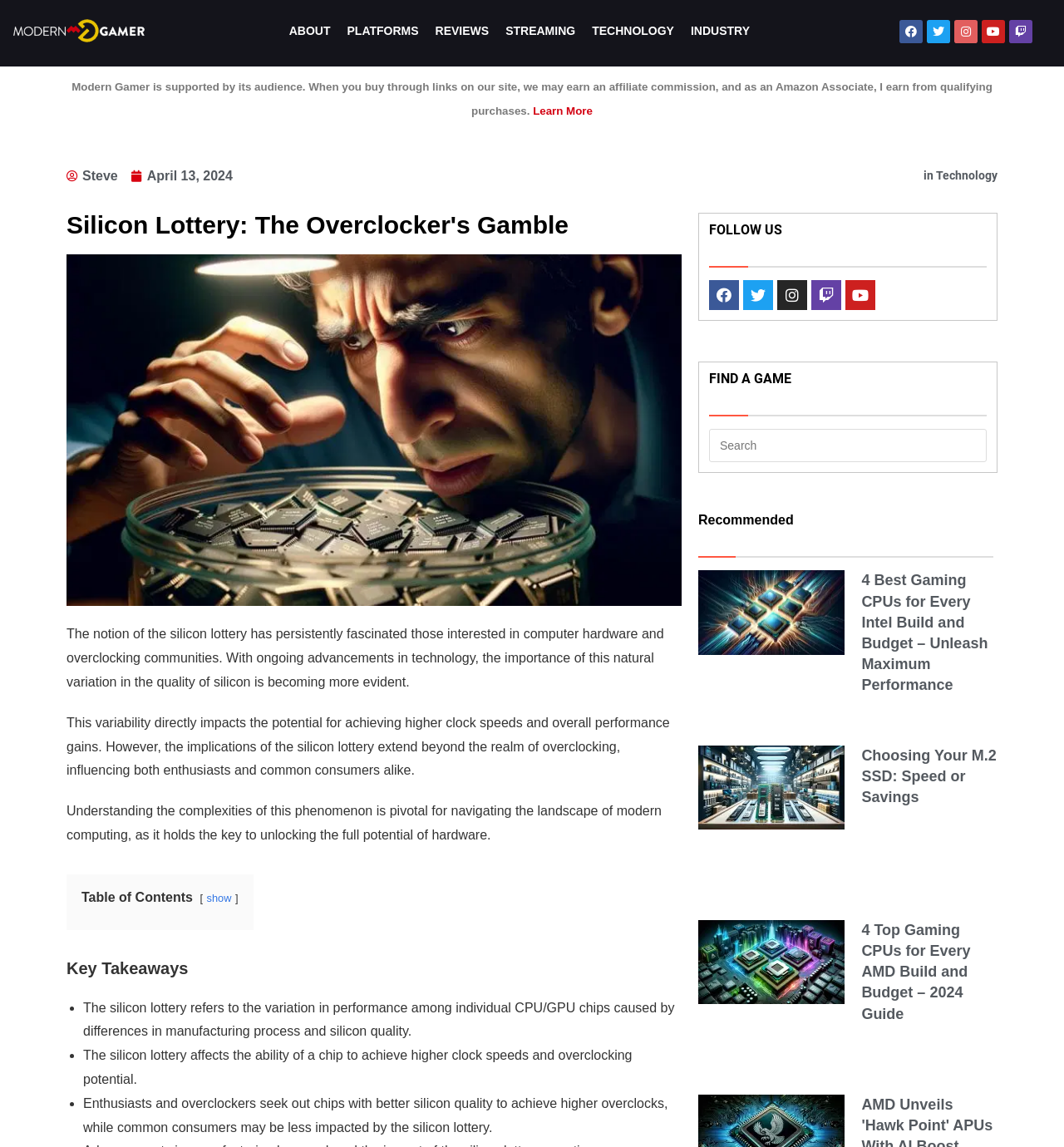Please provide a comprehensive answer to the question based on the screenshot: How many key takeaways are there?

I read the 'Key Takeaways' section and found three bullet points, each summarizing a key point about the silicon lottery, which suggests that there are three key takeaways.